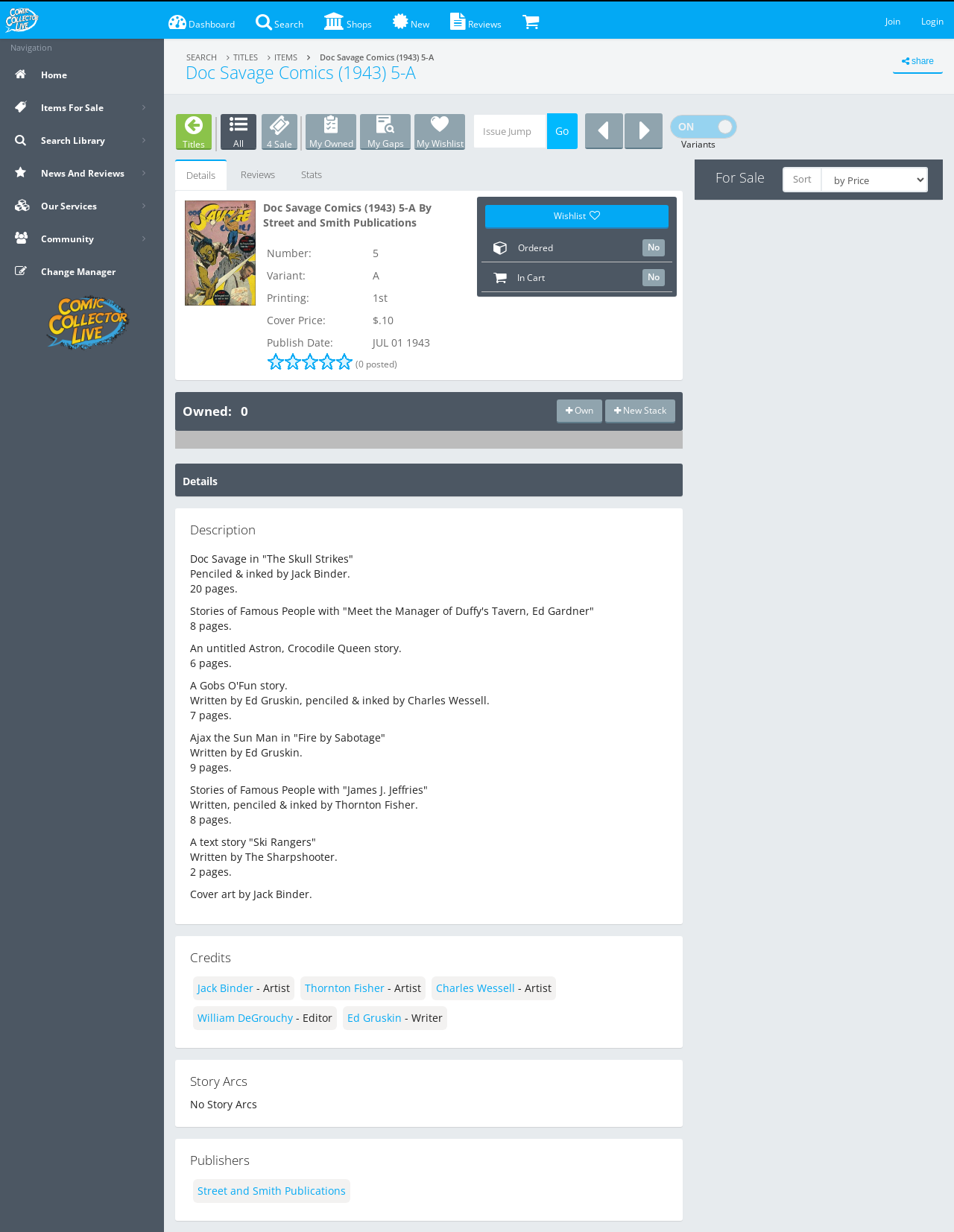Please find and report the bounding box coordinates of the element to click in order to perform the following action: "View details of Doc Savage Comics (1943) 5-A". The coordinates should be expressed as four float numbers between 0 and 1, in the format [left, top, right, bottom].

[0.184, 0.129, 0.238, 0.155]